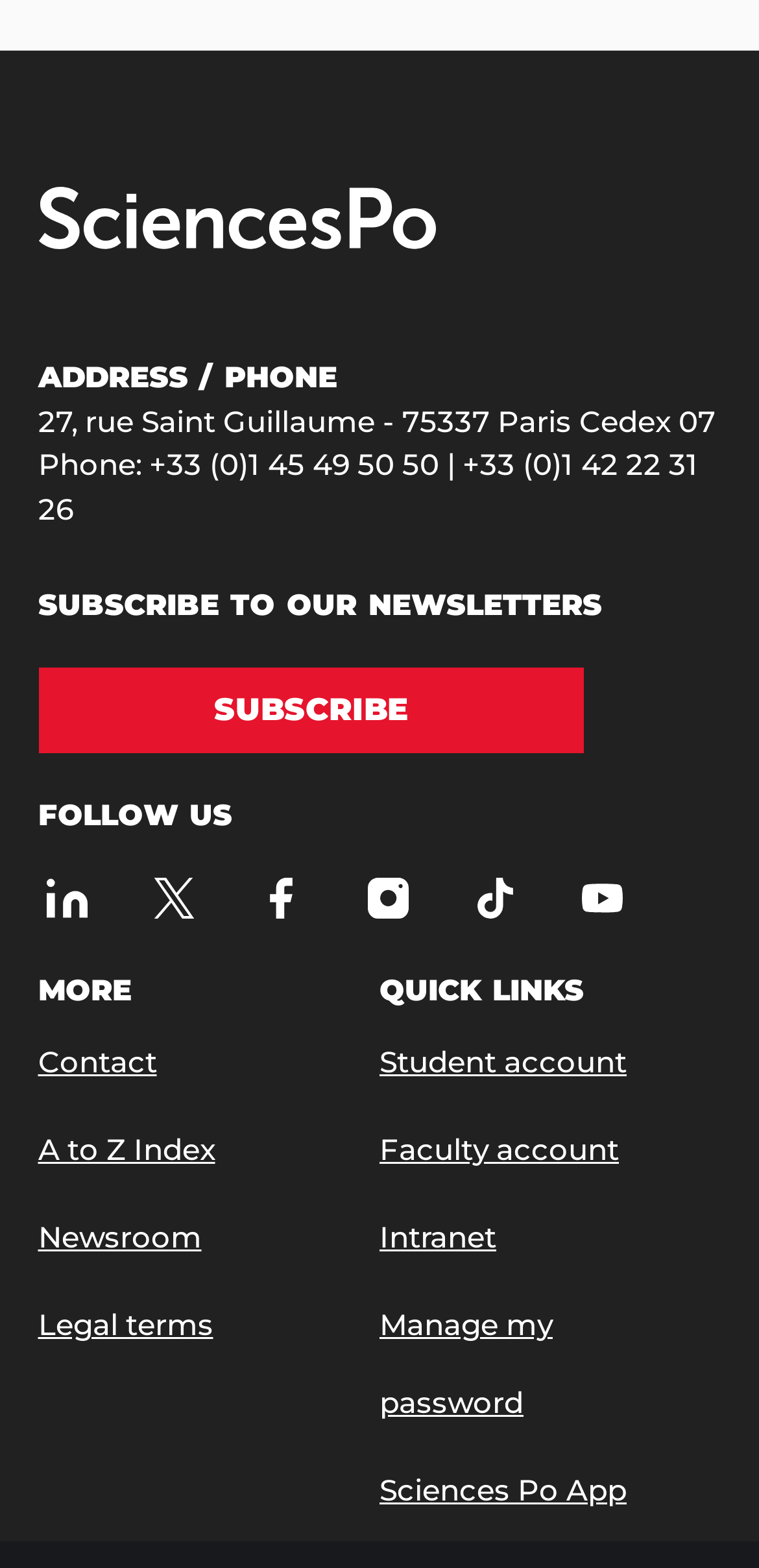How many quick links are available?
Identify the answer in the screenshot and reply with a single word or phrase.

5